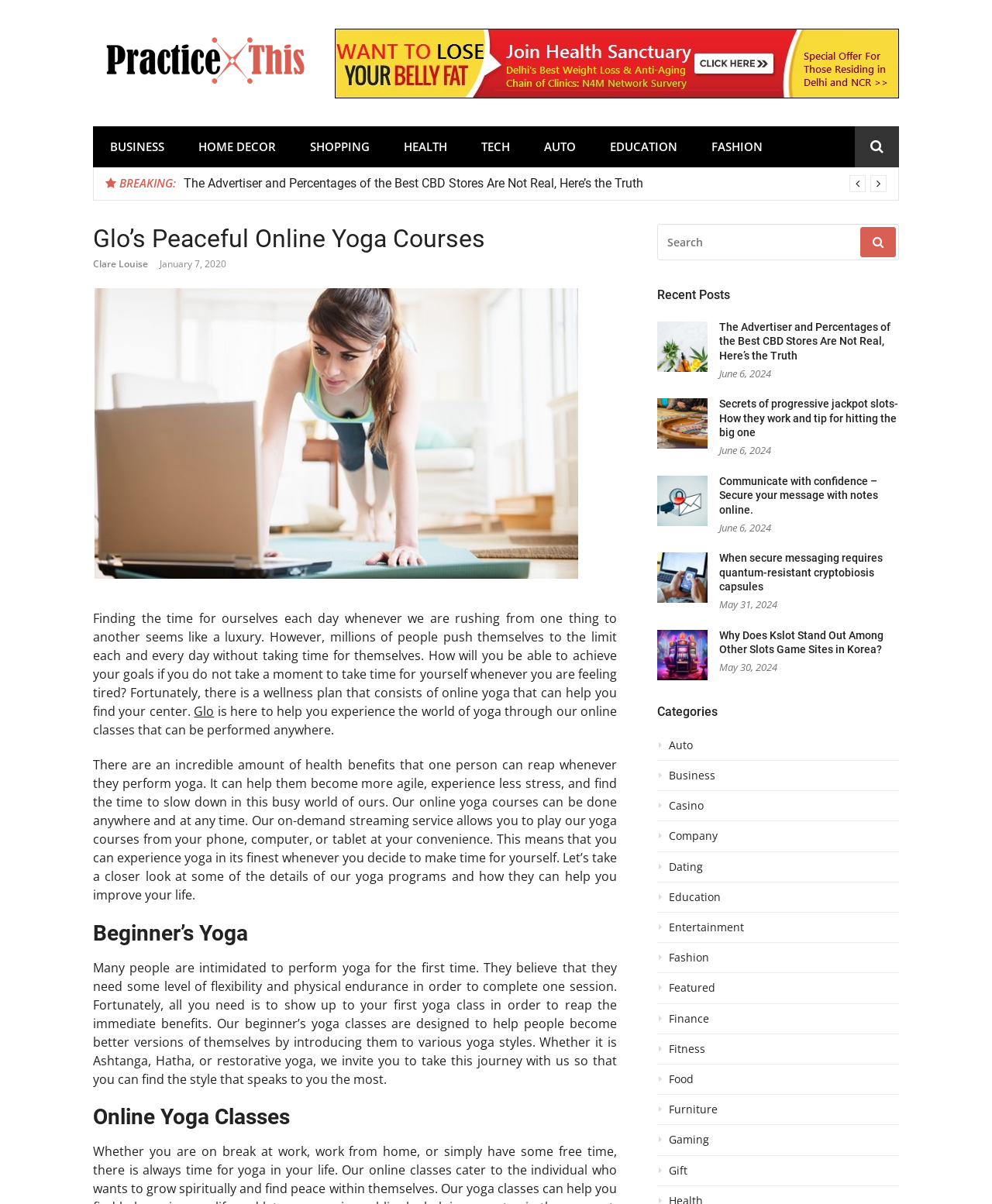Use a single word or phrase to respond to the question:
What is the function of the search bar?

To search for specific content